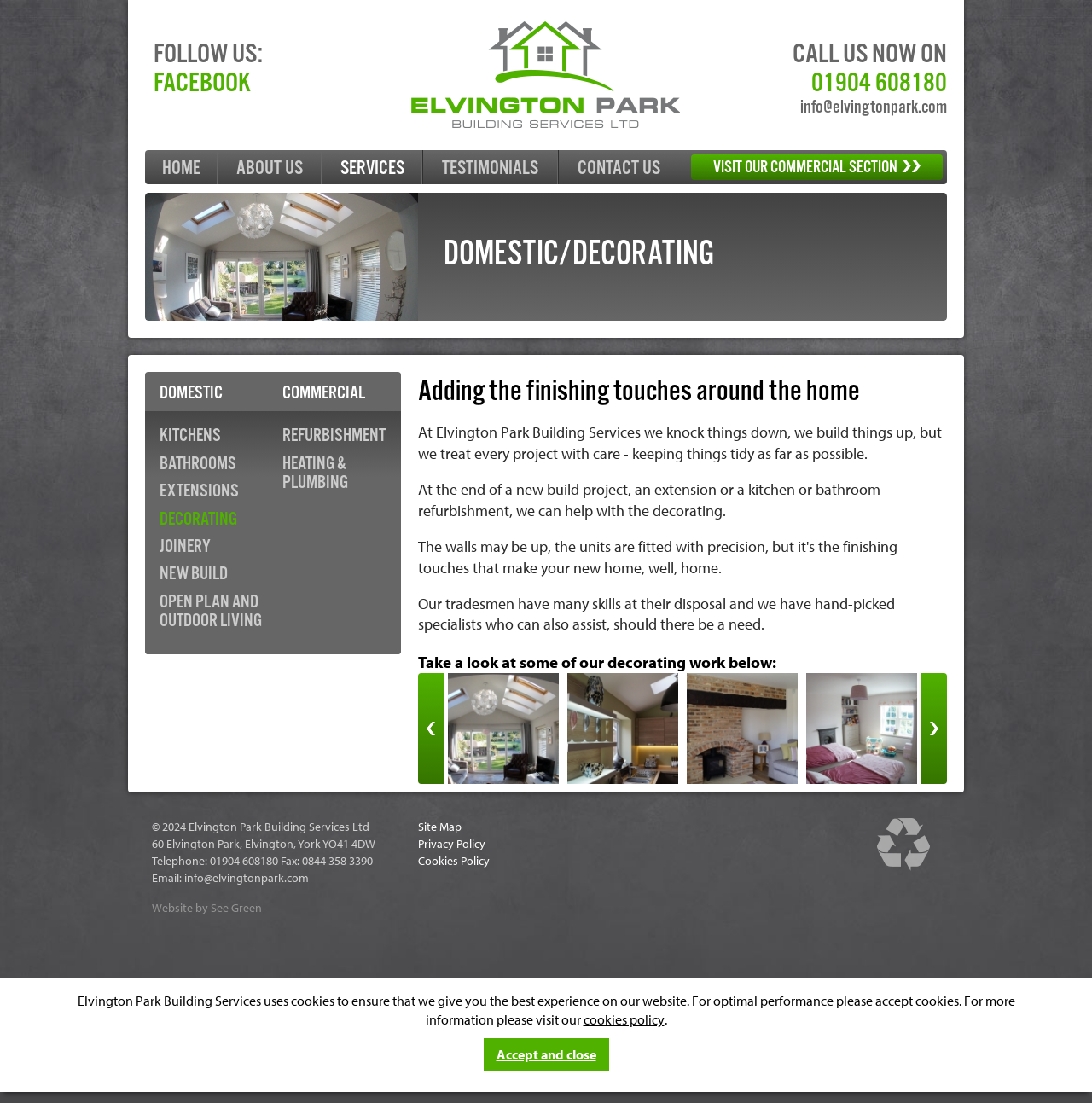Please pinpoint the bounding box coordinates for the region I should click to adhere to this instruction: "Visit the COMMERCIAL section".

[0.633, 0.14, 0.863, 0.163]